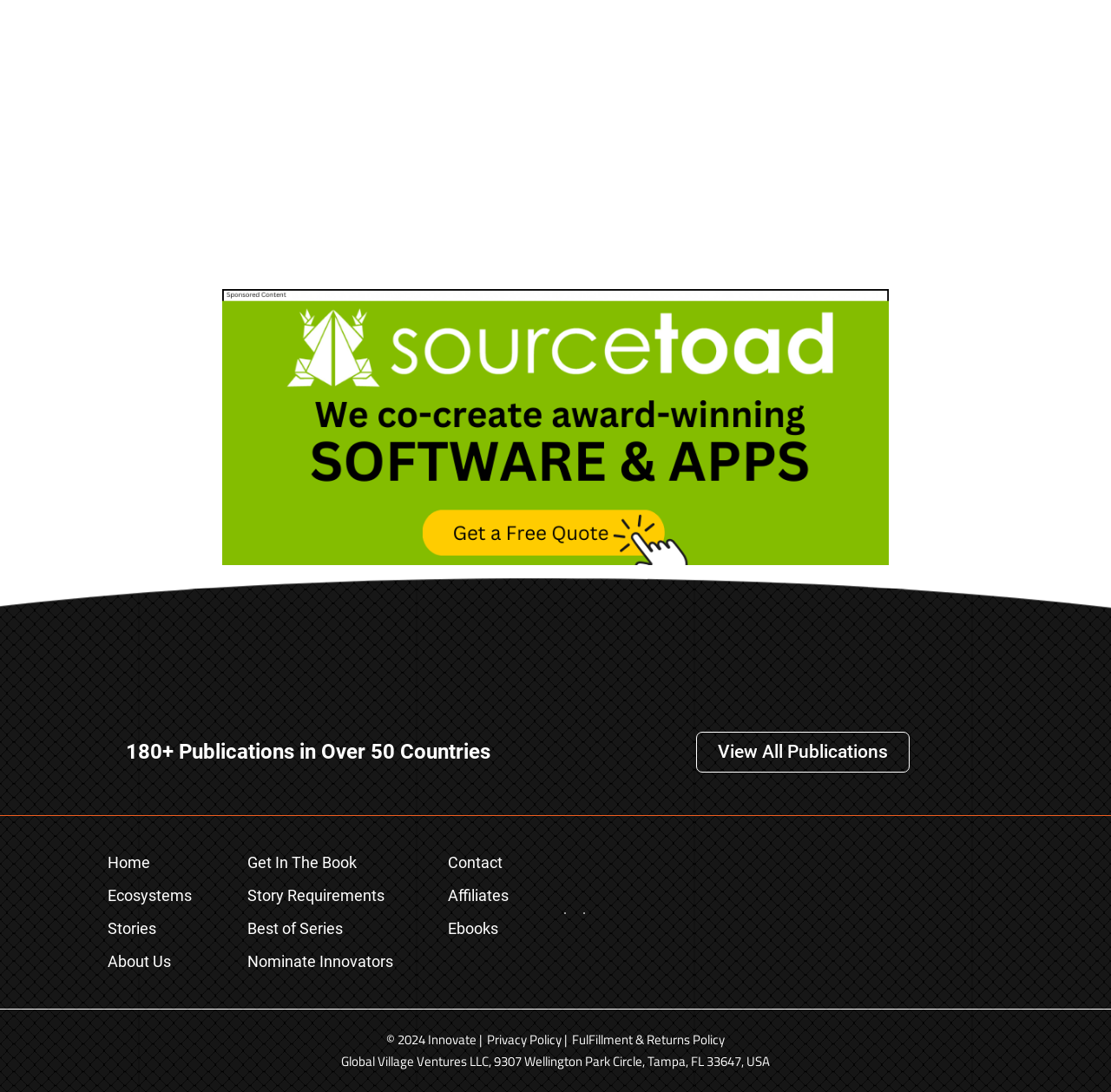Please provide the bounding box coordinates for the element that needs to be clicked to perform the following instruction: "View all publications". The coordinates should be given as four float numbers between 0 and 1, i.e., [left, top, right, bottom].

[0.627, 0.67, 0.819, 0.708]